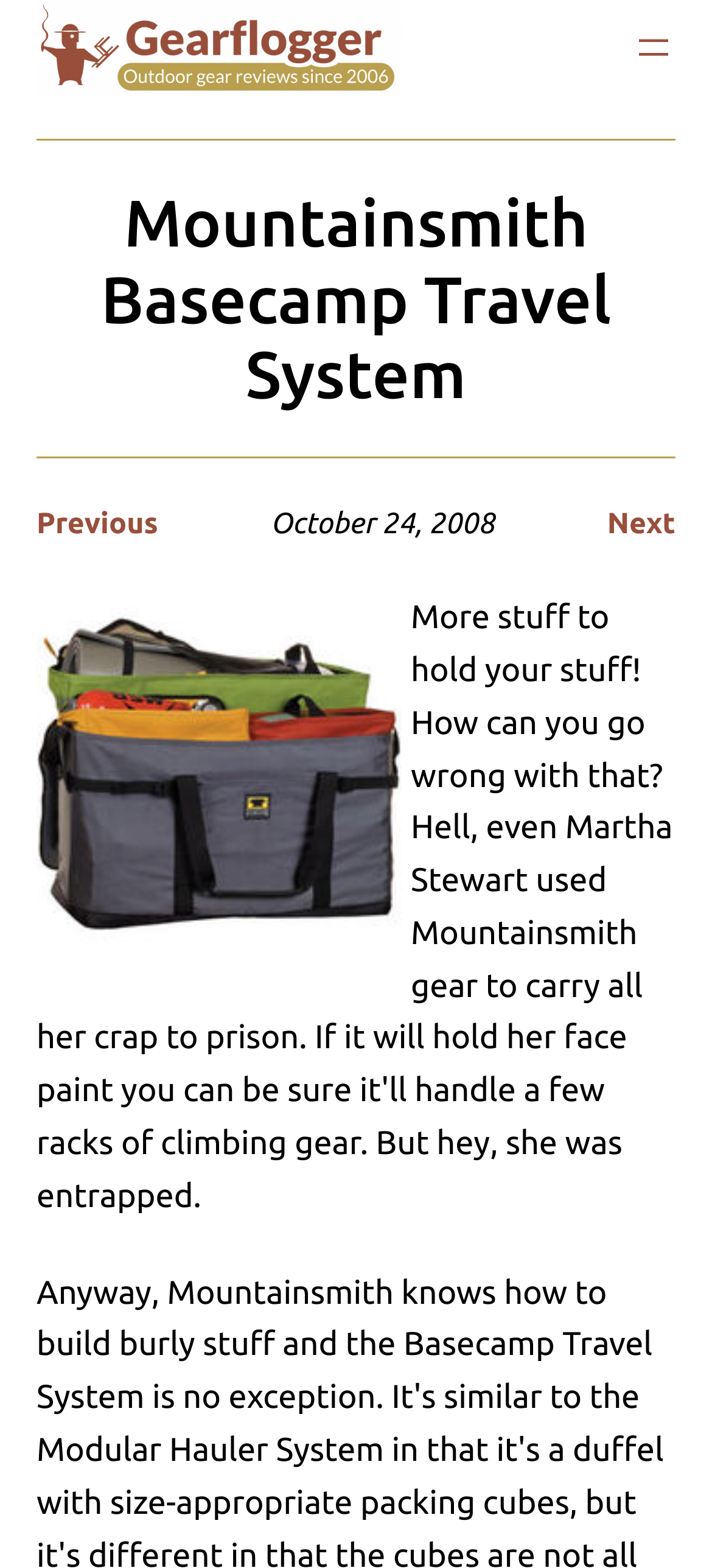Find the primary header on the webpage and provide its text.

Mountainsmith Basecamp Travel System